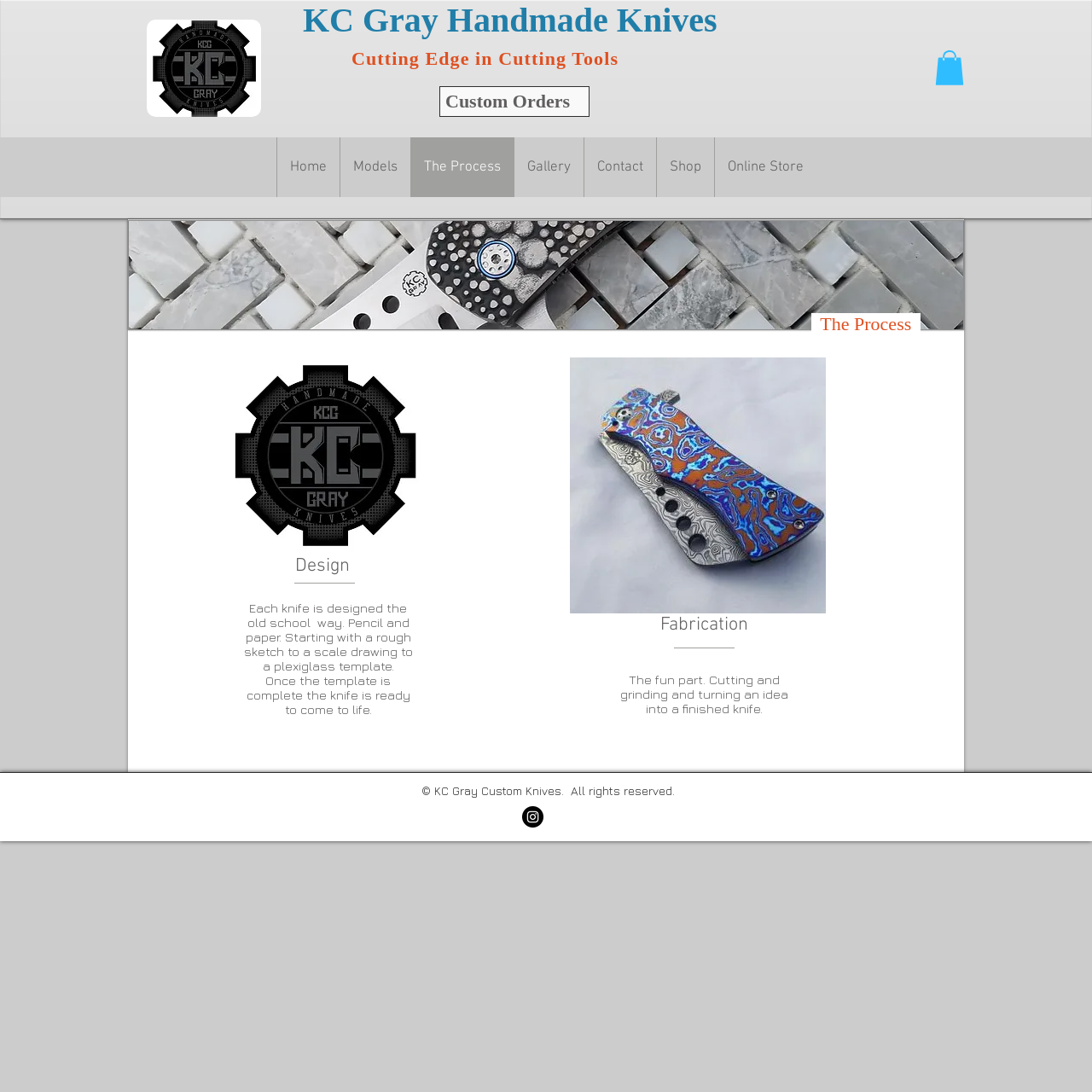Could you provide the bounding box coordinates for the portion of the screen to click to complete this instruction: "View the Online Store"?

[0.654, 0.126, 0.747, 0.18]